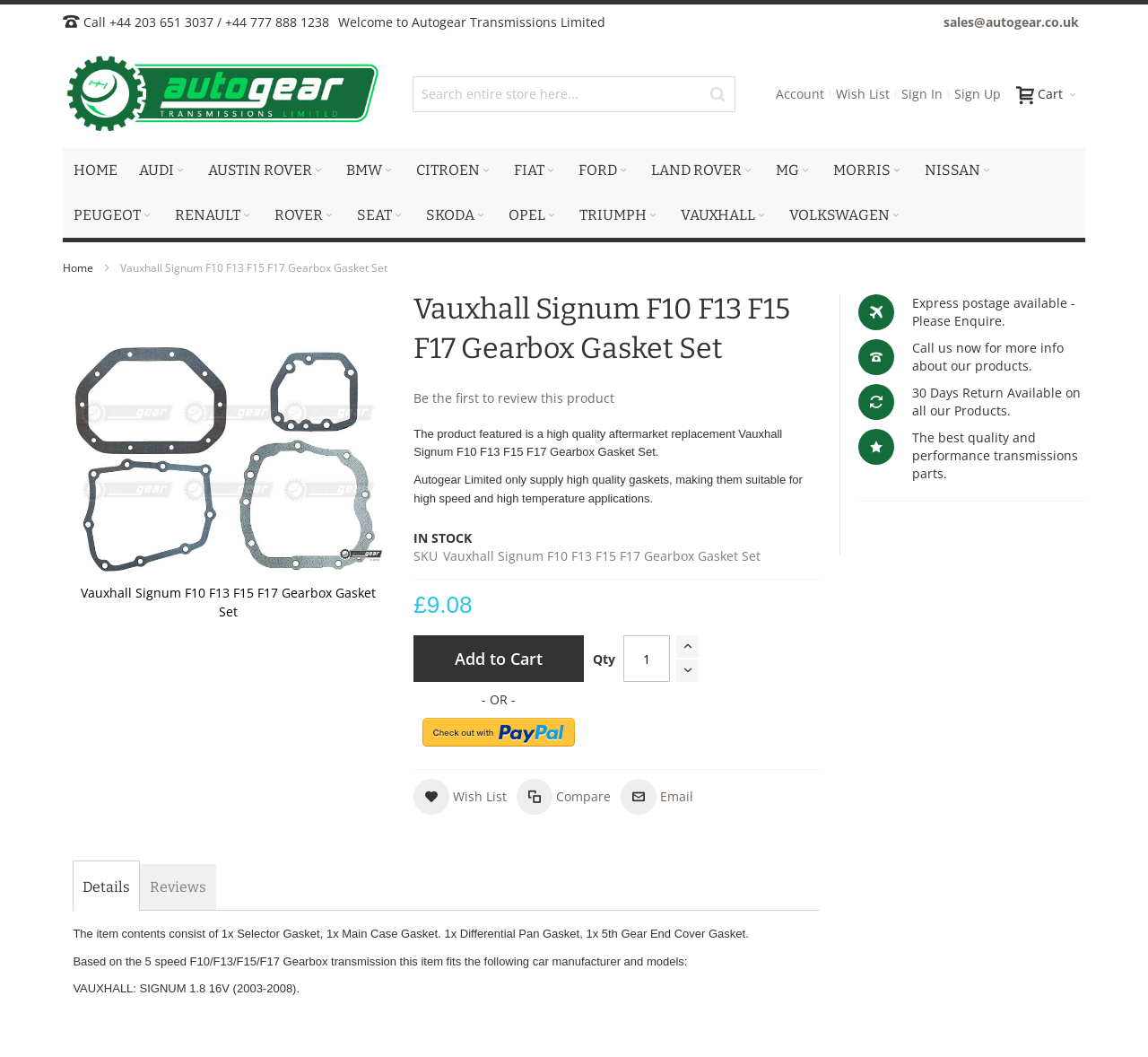Please determine the bounding box coordinates of the element to click on in order to accomplish the following task: "Search entire store here...". Ensure the coordinates are four float numbers ranging from 0 to 1, i.e., [left, top, right, bottom].

[0.359, 0.072, 0.641, 0.106]